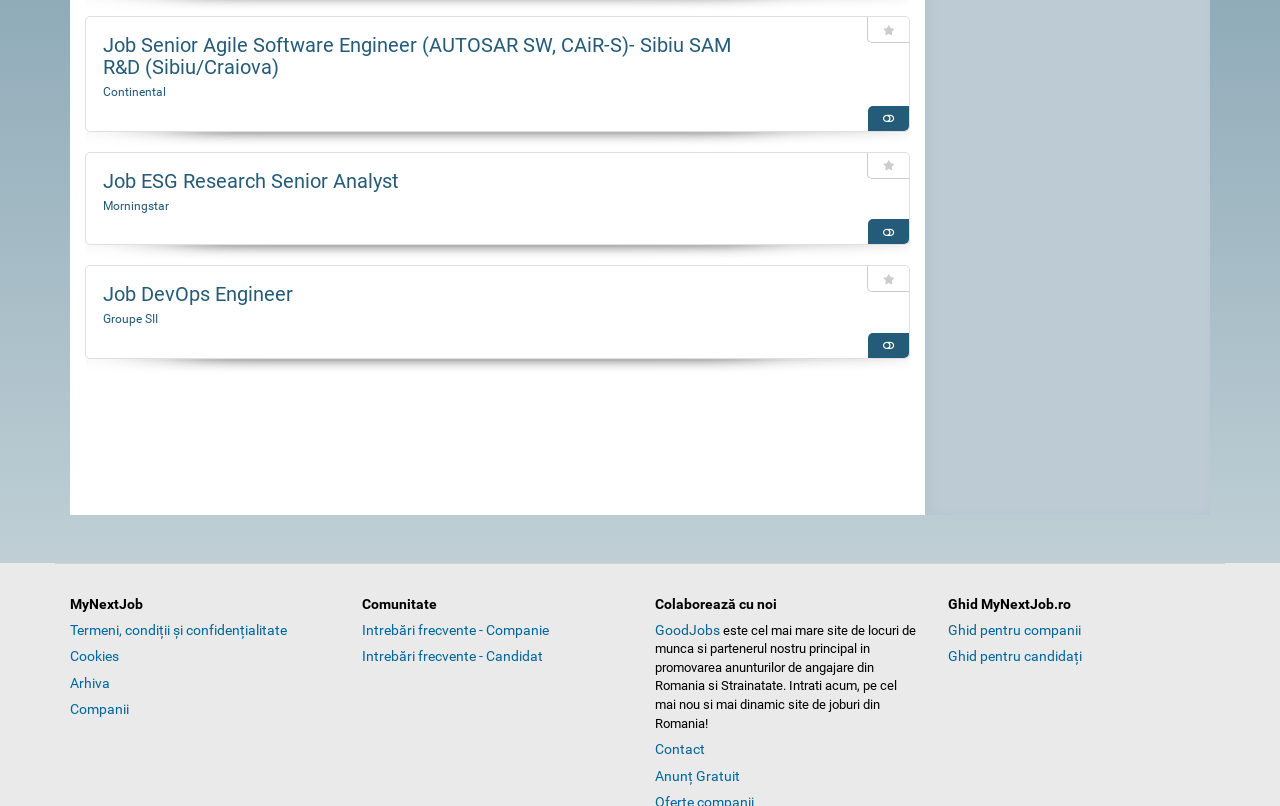Identify the bounding box coordinates of the clickable section necessary to follow the following instruction: "Visit Continental's website". The coordinates should be presented as four float numbers from 0 to 1, i.e., [left, top, right, bottom].

[0.08, 0.105, 0.13, 0.123]